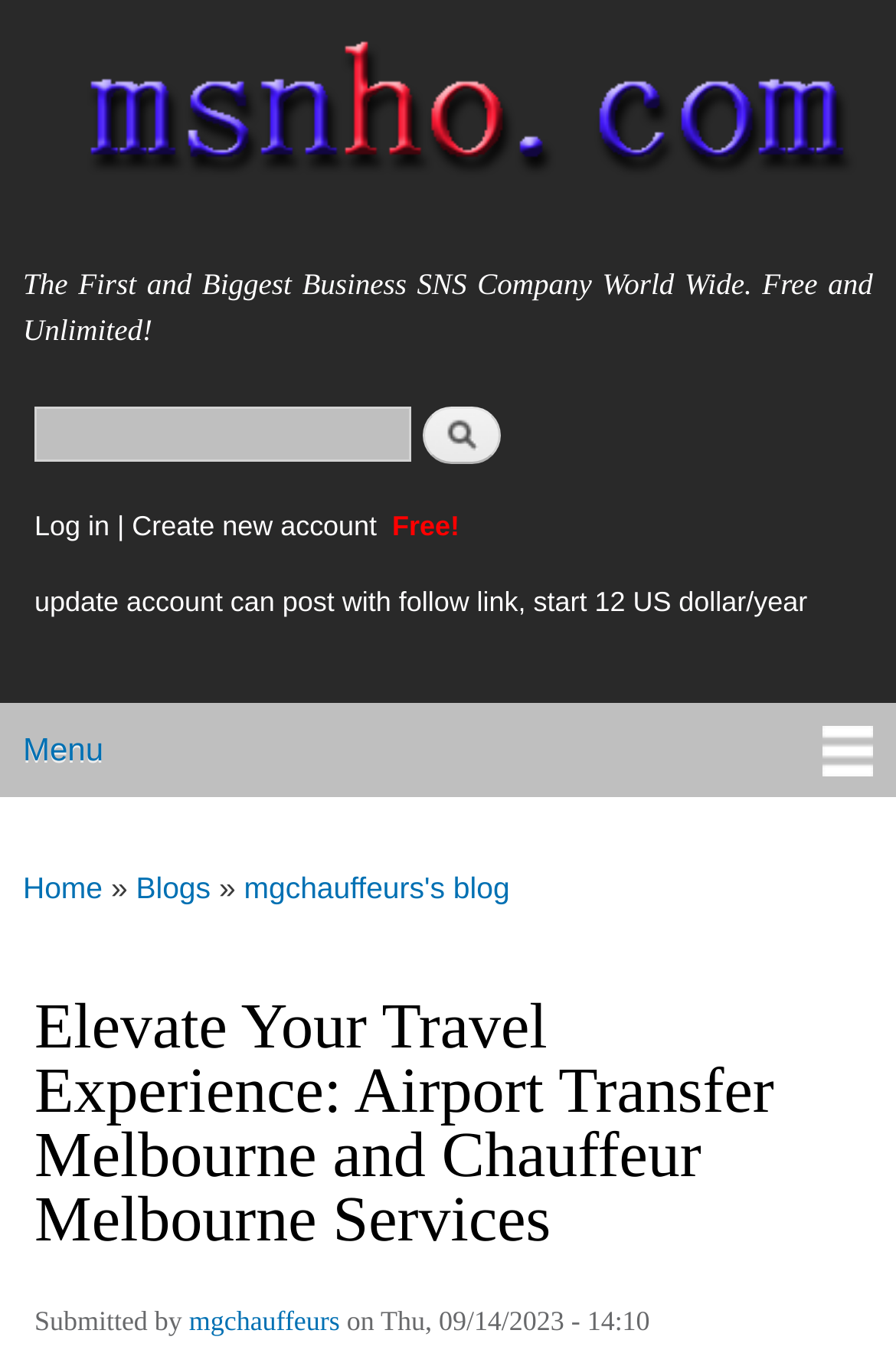What is the name of the blog?
Please interpret the details in the image and answer the question thoroughly.

I found the name of the blog by looking at the link element with the description 'mgchauffeurs's blog' which is located in the main menu section of the webpage.